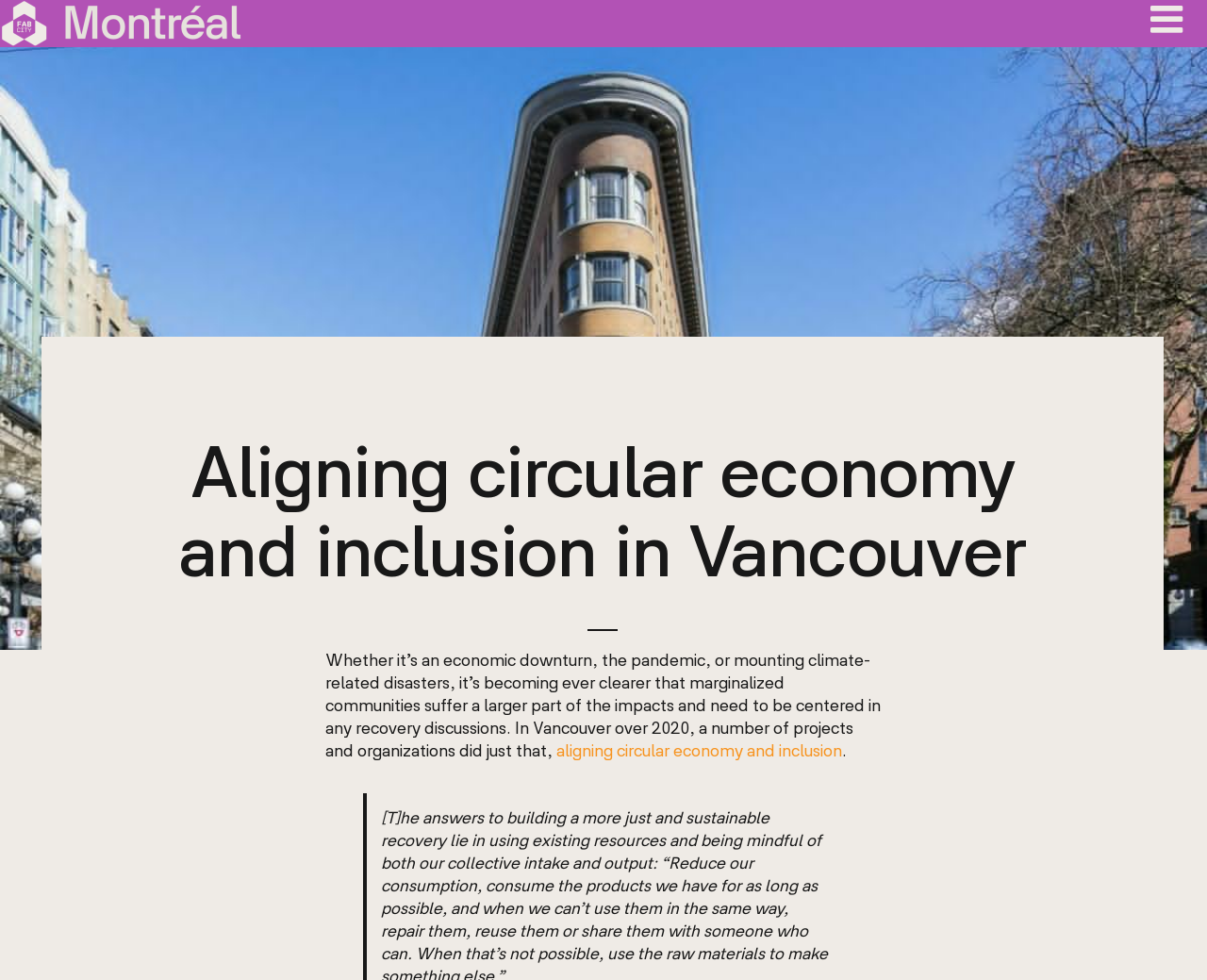Identify the bounding box of the UI element that matches this description: "alt="Fab City Montréal Logo"".

[0.0, 0.0, 0.202, 0.048]